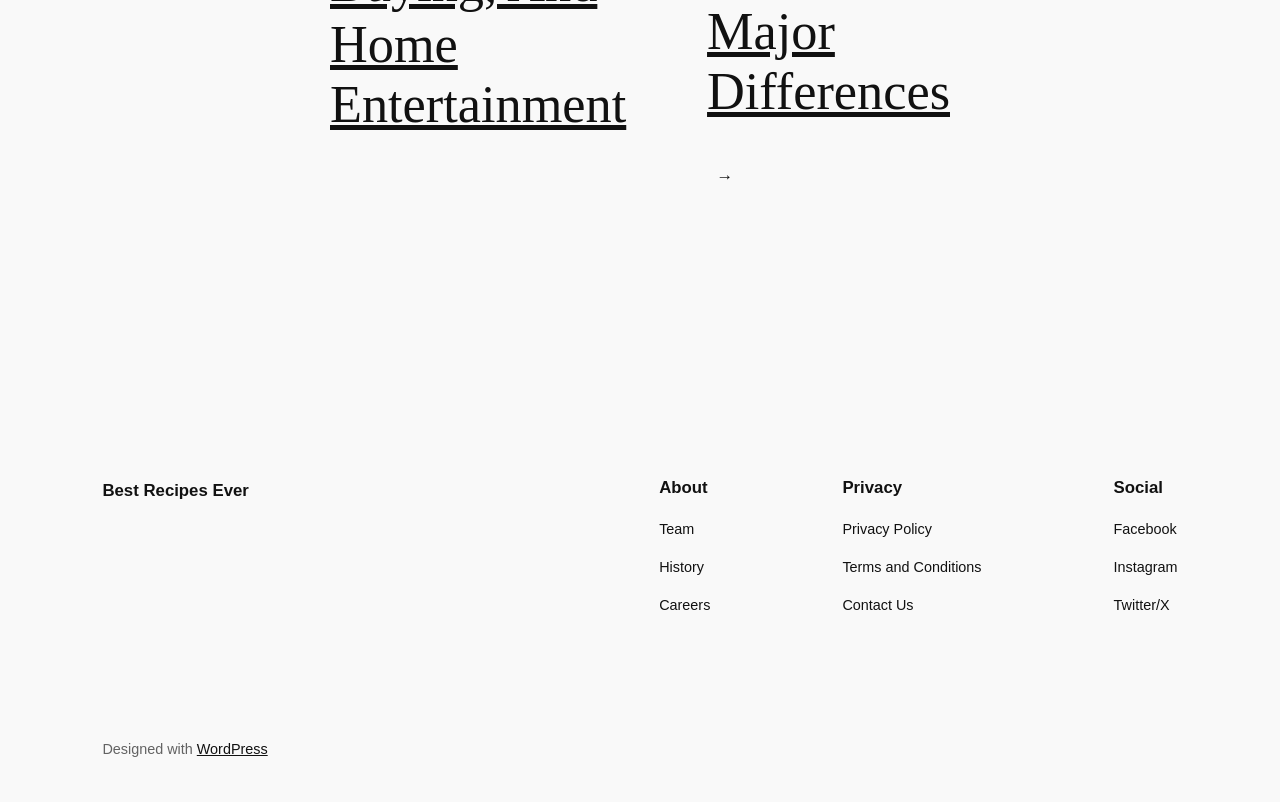Ascertain the bounding box coordinates for the UI element detailed here: "WordPress". The coordinates should be provided as [left, top, right, bottom] with each value being a float between 0 and 1.

[0.154, 0.924, 0.209, 0.944]